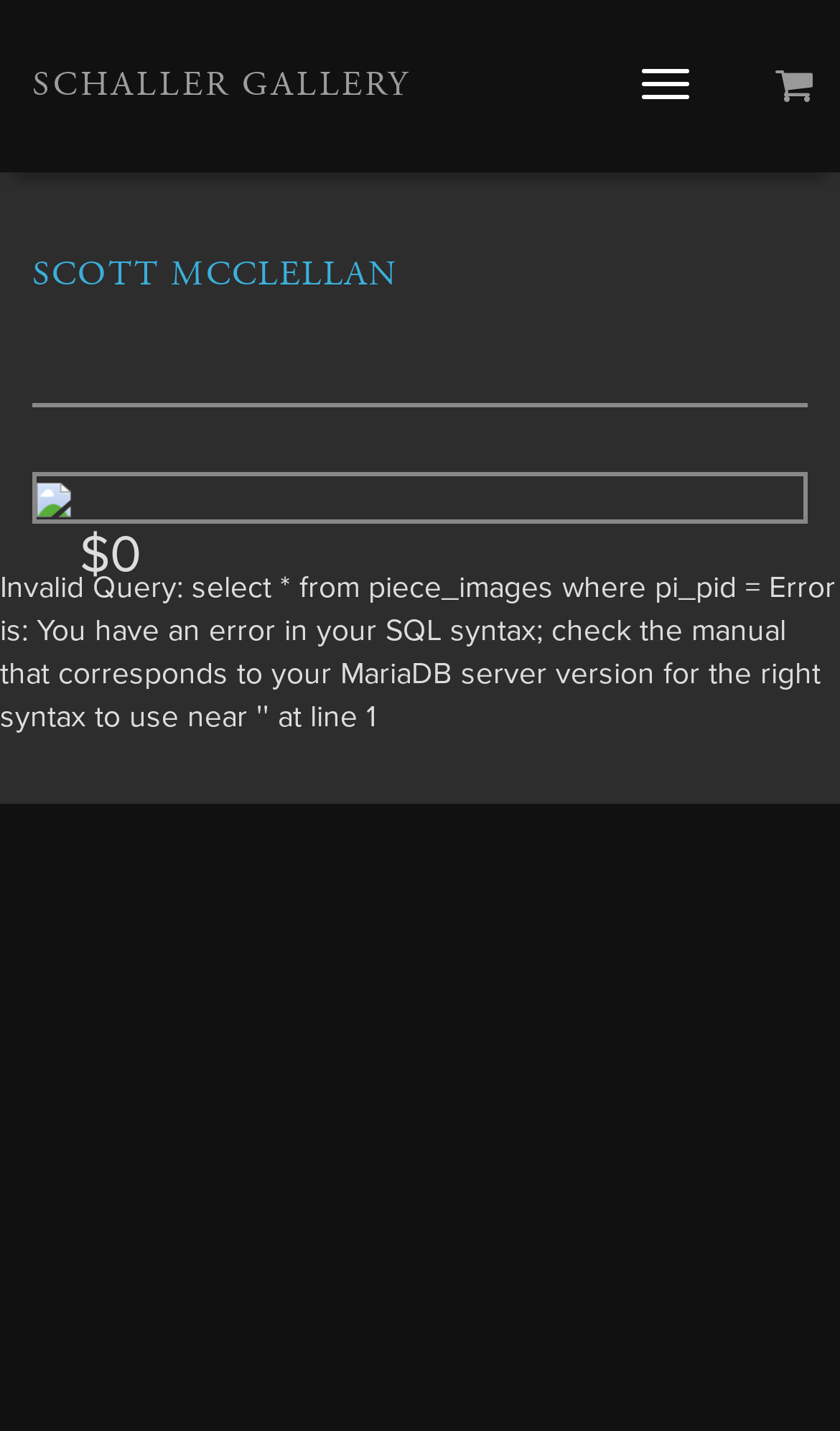Give a concise answer using one word or a phrase to the following question:
What is the purpose of the icon with the text ''?

Shopping cart